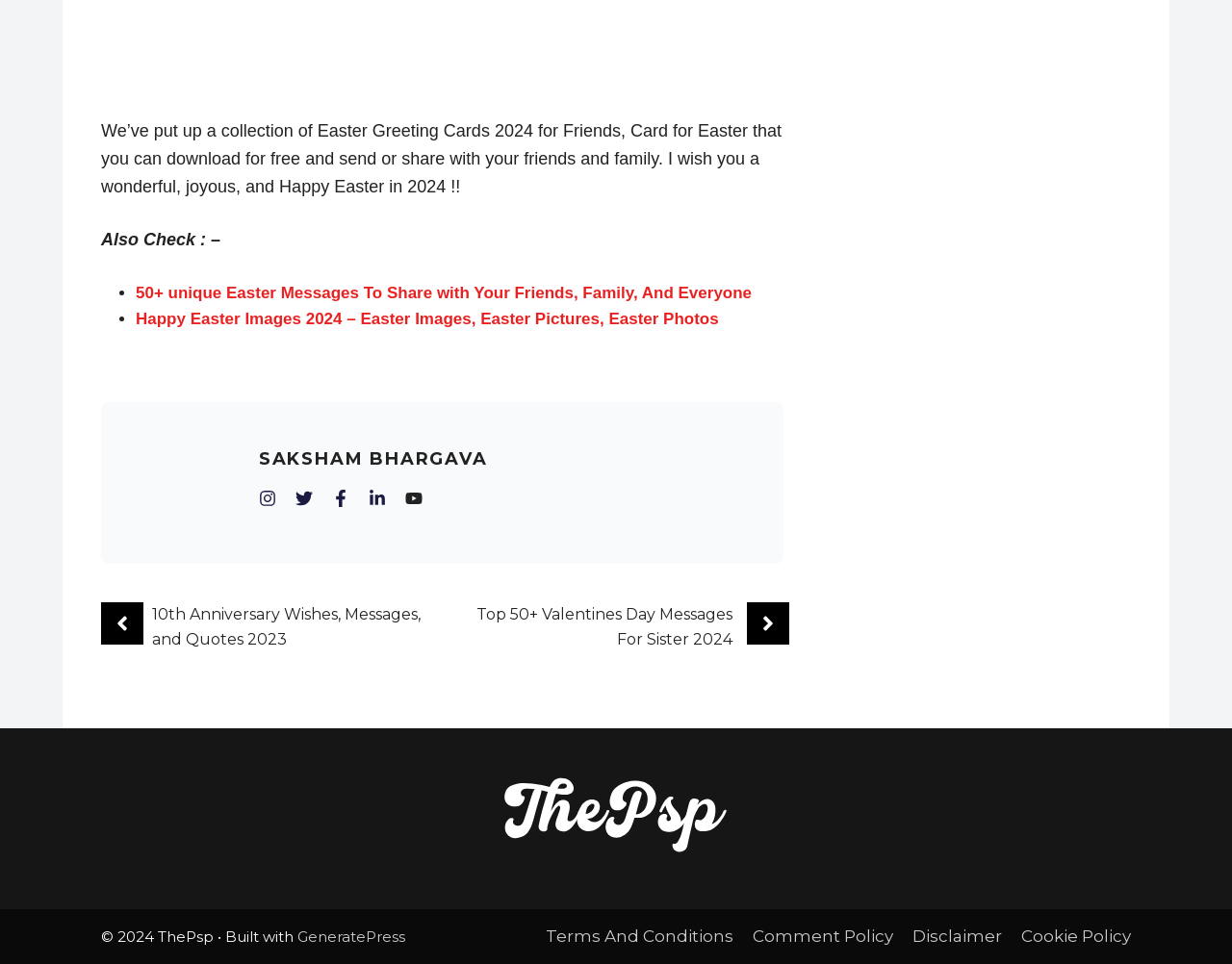With reference to the image, please provide a detailed answer to the following question: How many unique Easter messages are shared?

The webpage mentions '50+ unique Easter Messages To Share with Your Friends, Family, And Everyone', indicating that there are more than 50 unique Easter messages shared.